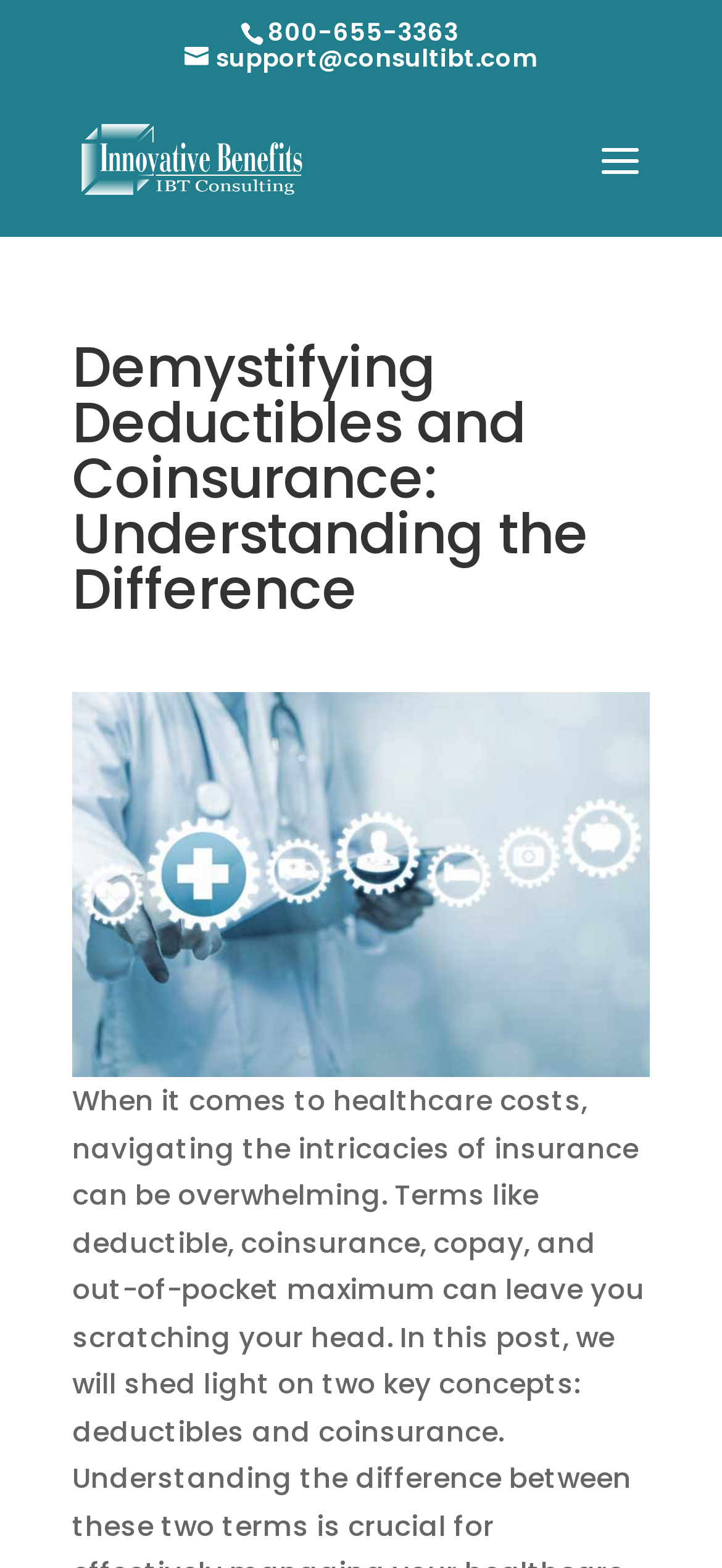Extract the bounding box coordinates for the UI element described as: "support@consultibt.com".

[0.255, 0.026, 0.745, 0.048]